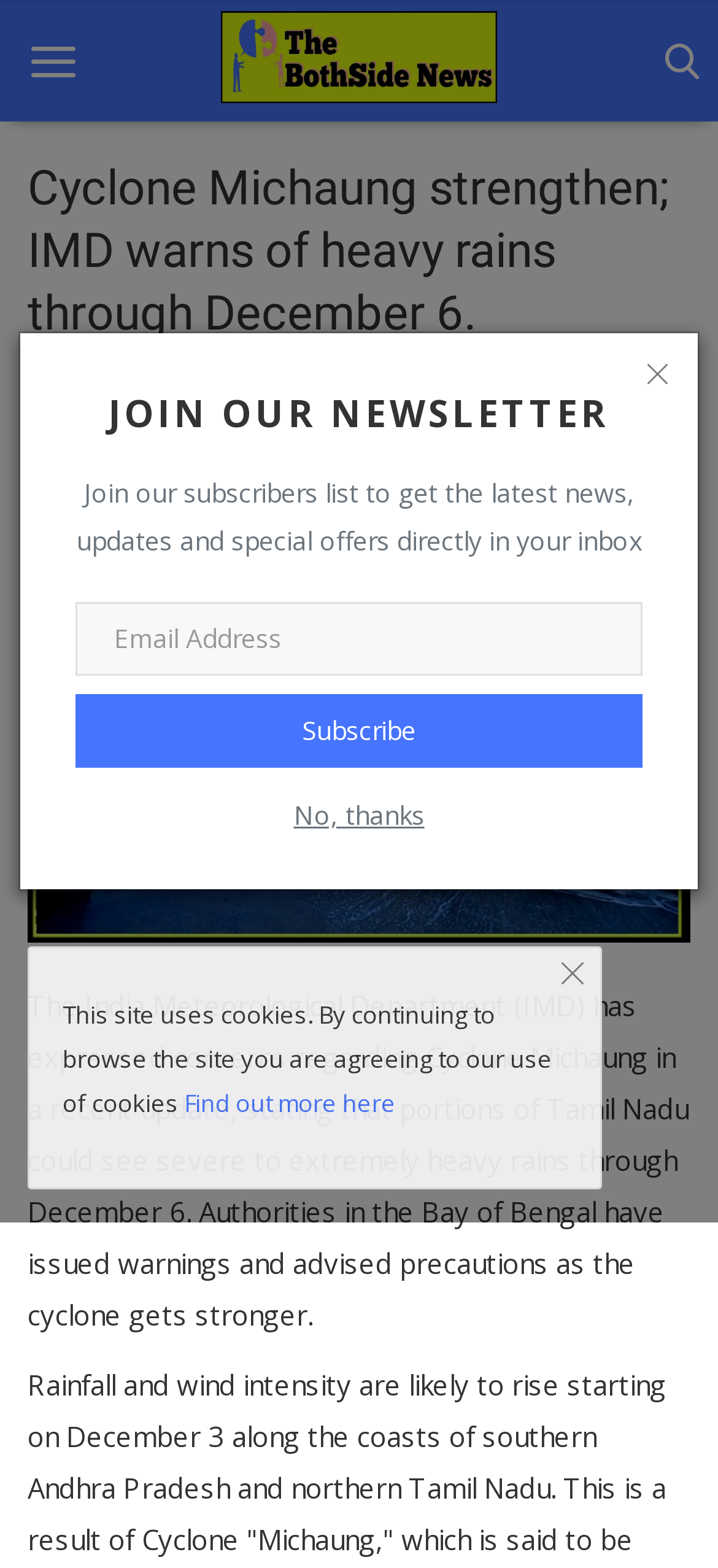Look at the image and answer the question in detail:
What is the name of the cyclone?

I found the answer by looking at the heading of the webpage, which says 'Cyclone Michaung strengthen; IMD warns of heavy rains through December 6.'